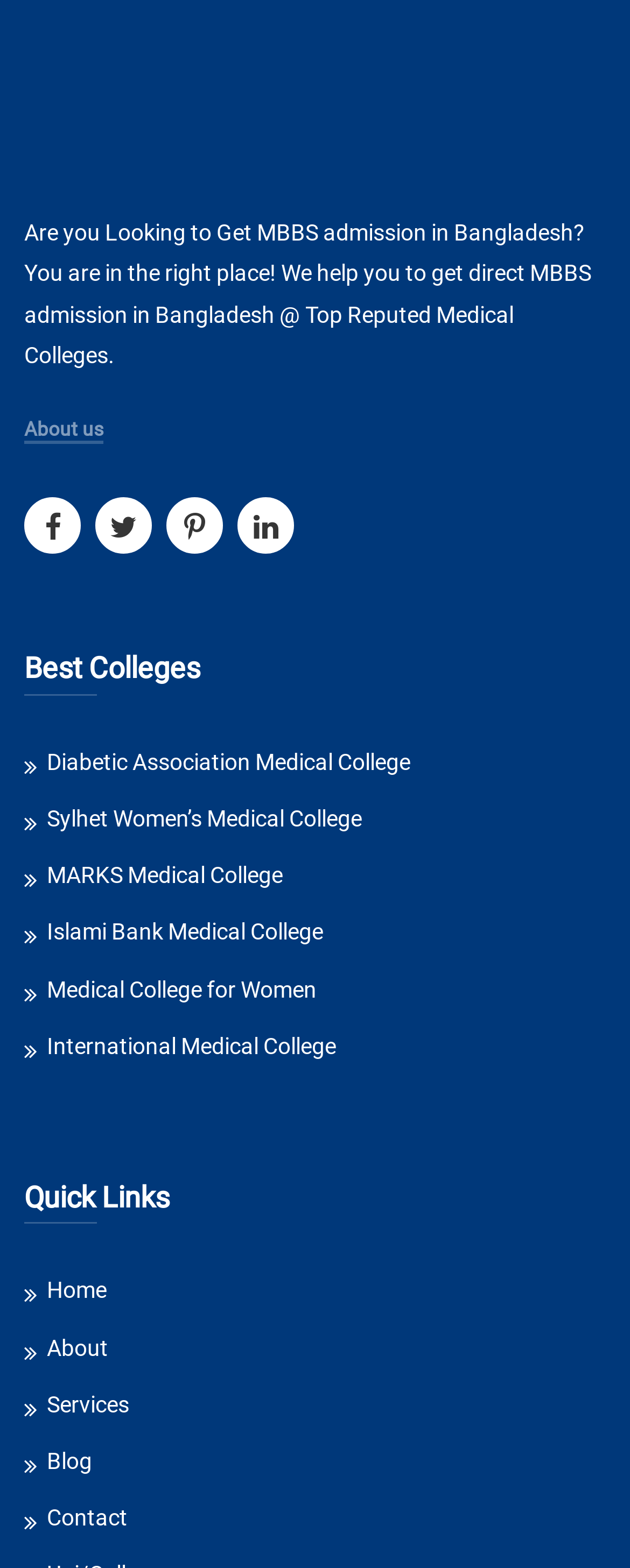Using the details from the image, please elaborate on the following question: How many medical colleges are listed?

By examining the links under the 'Best Colleges' heading, I count 6 medical colleges listed, namely Diabetic Association Medical College, Sylhet Women’s Medical College, MARKS Medical College, Islami Bank Medical College, Medical College for Women, and International Medical College.